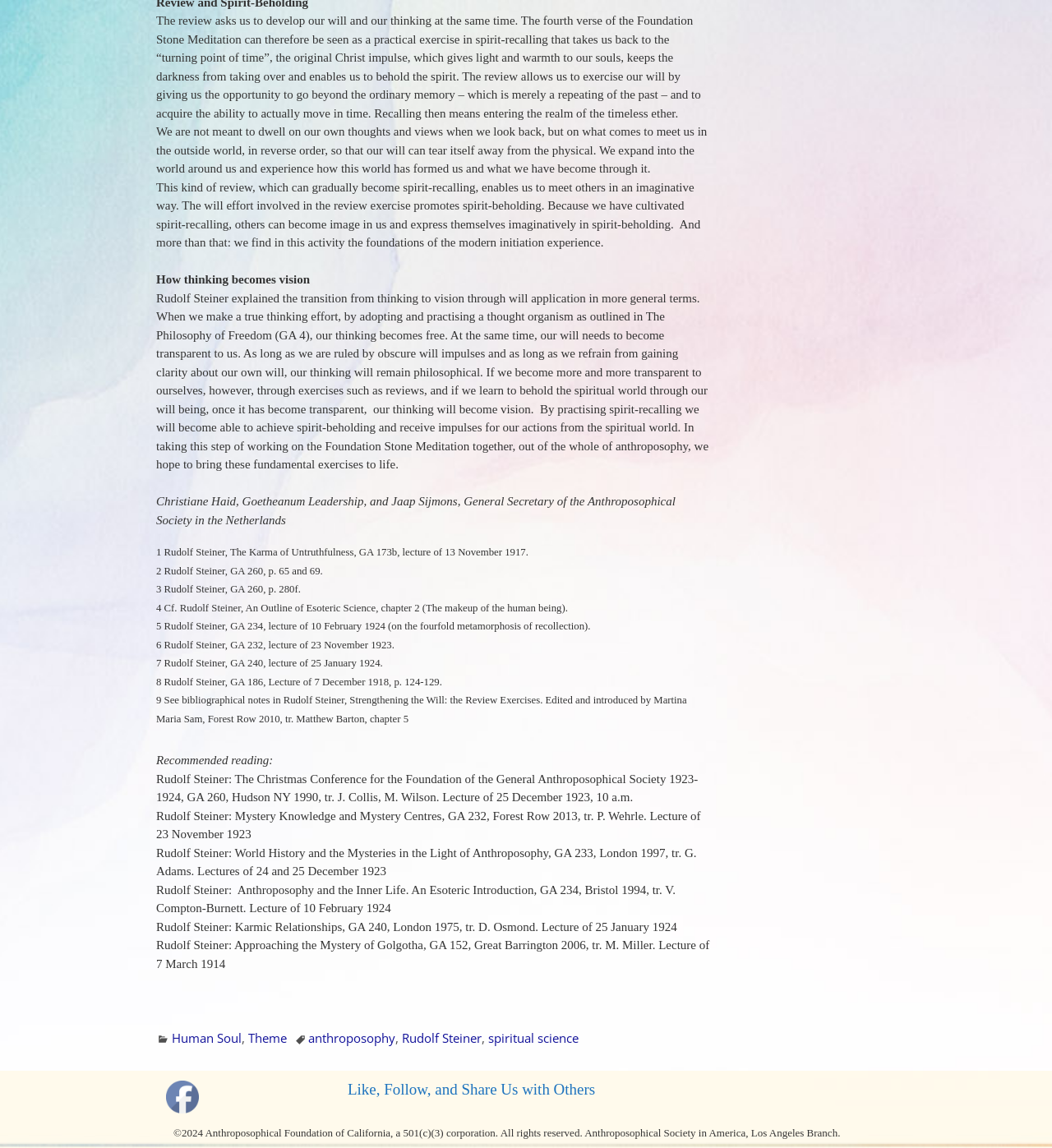Determine the bounding box coordinates of the clickable region to follow the instruction: "Read the article about how thinking becomes vision".

[0.148, 0.238, 0.295, 0.249]